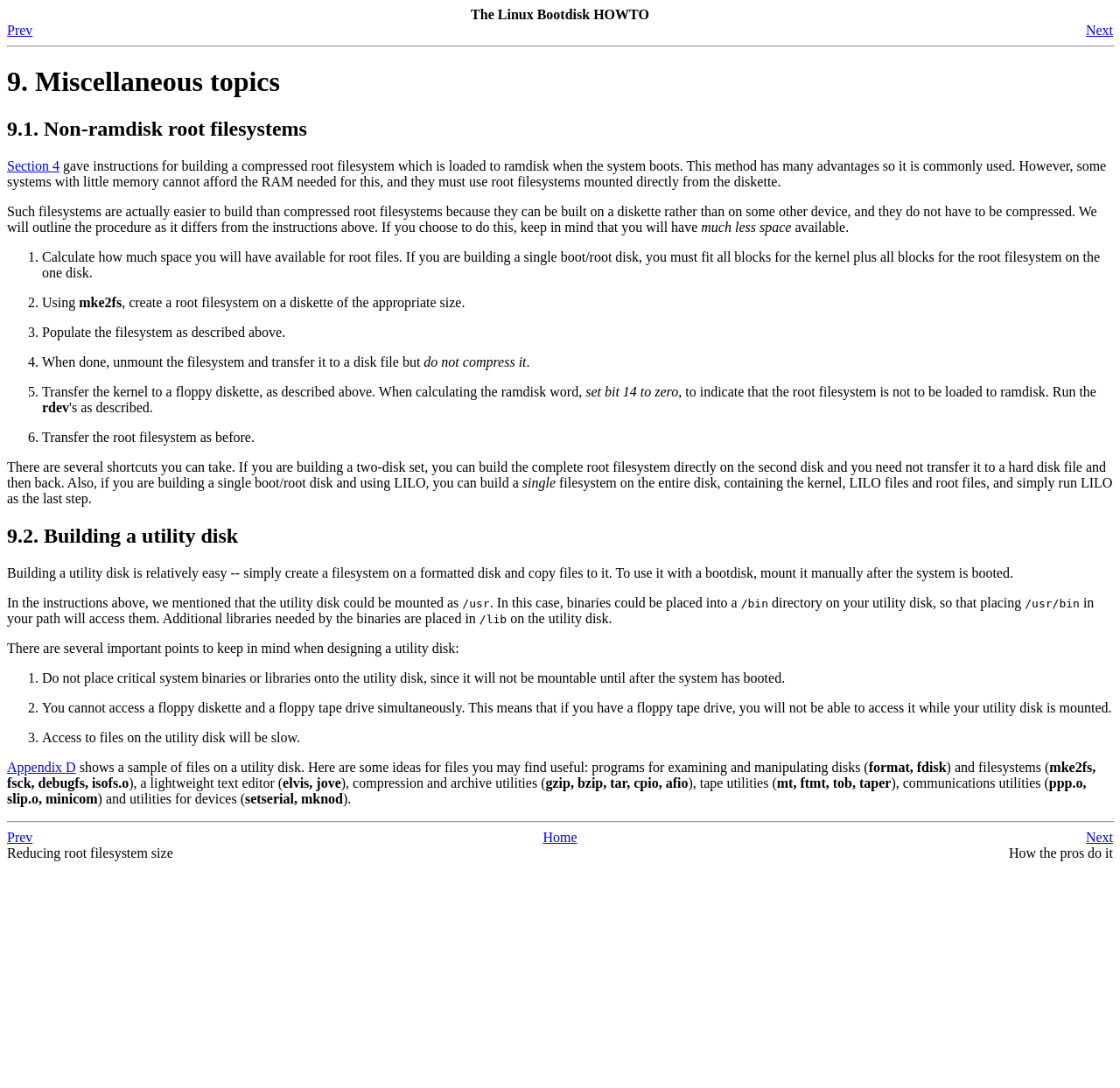Pinpoint the bounding box coordinates of the element that must be clicked to accomplish the following instruction: "Click on 'Next'". The coordinates should be in the format of four float numbers between 0 and 1, i.e., [left, top, right, bottom].

[0.895, 0.021, 0.994, 0.035]